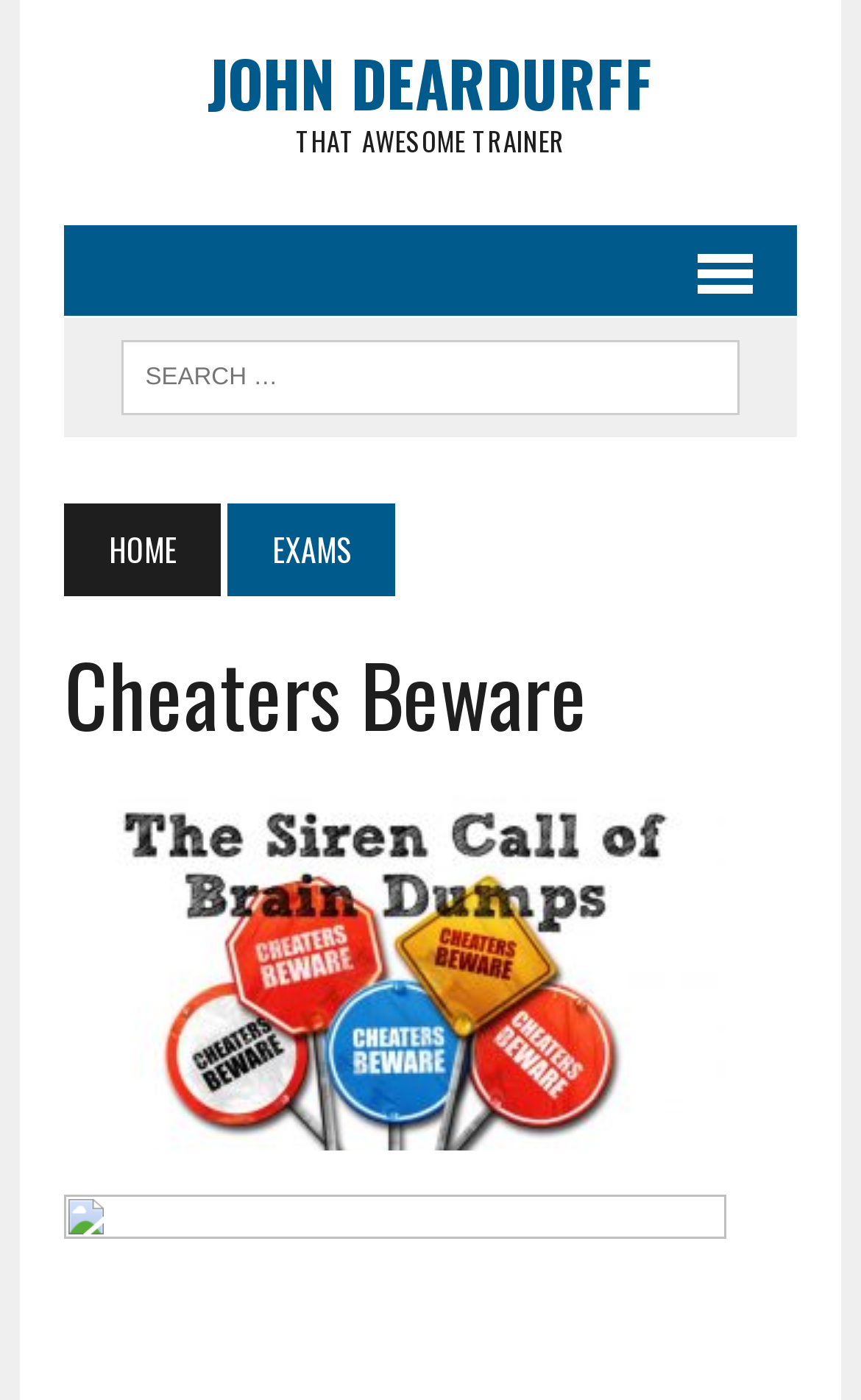Using a single word or phrase, answer the following question: 
How many sections are there in the top navigation bar?

3